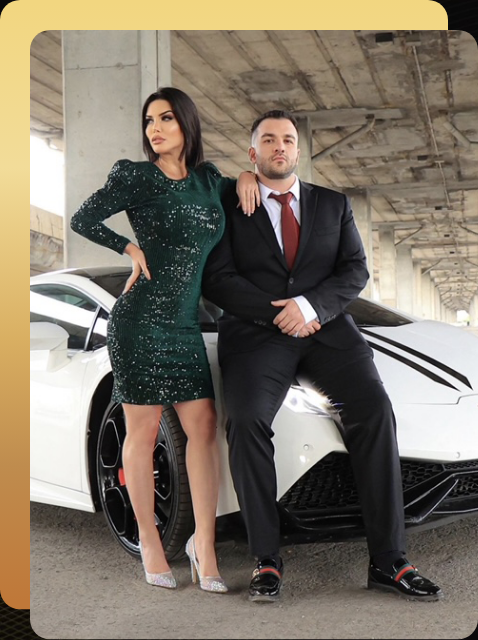What is the man wearing on his neck?
Please interpret the details in the image and answer the question thoroughly.

The caption states that the man is 'dressed in a tailored black suit with a crisp white shirt and a bold red tie', which implies that he is wearing a bold red tie on his neck.